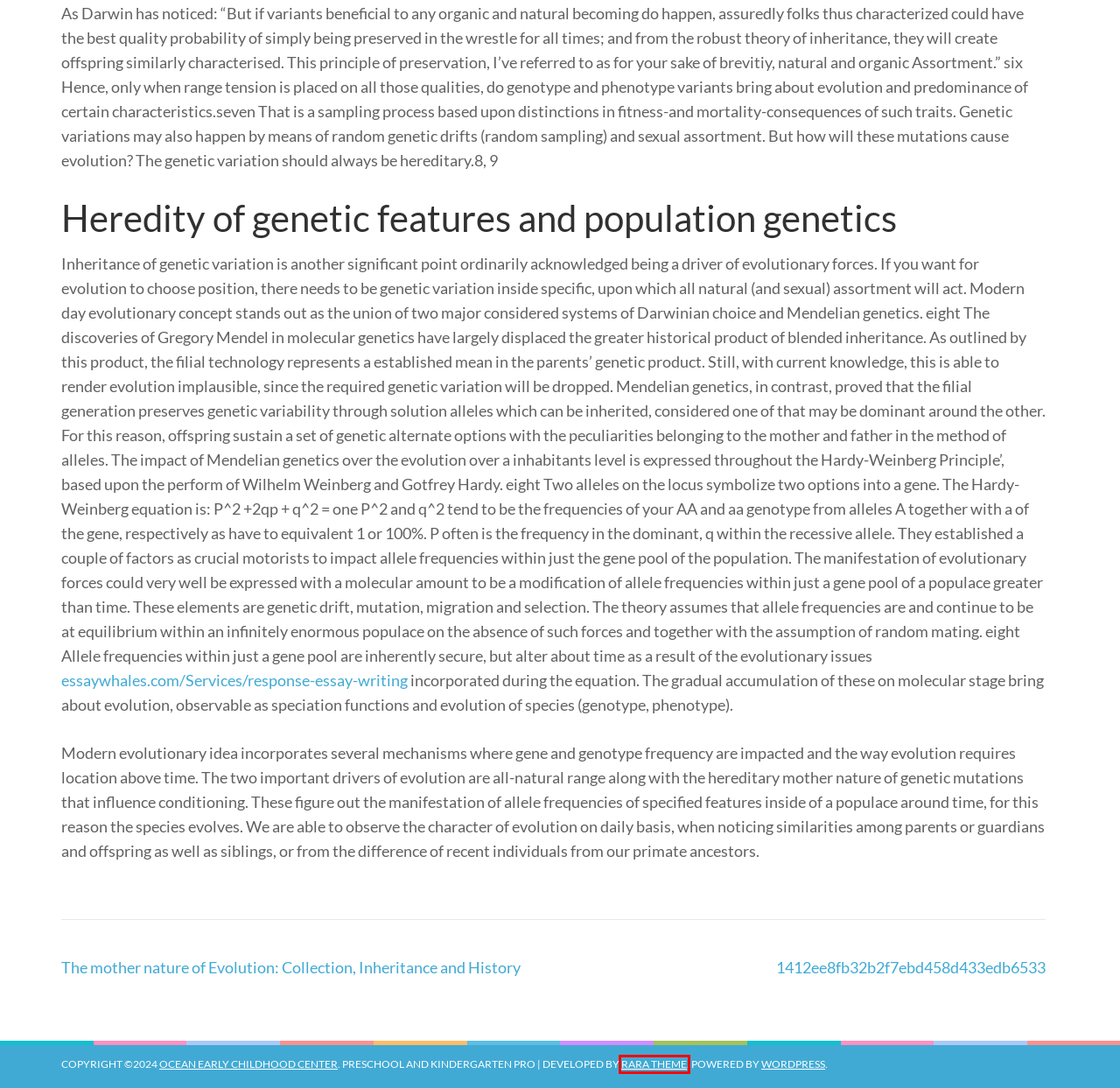Using the screenshot of a webpage with a red bounding box, pick the webpage description that most accurately represents the new webpage after the element inside the red box is clicked. Here are the candidates:
A. Employment Application – Ocean Early Childhood Center
B. The mother nature of Evolution: Collection, Inheritance and History – Ocean Early Childhood Center
C. Meet Our Teachers – Ocean Early Childhood Center
D. 1412ee8fb32b2f7ebd458d433edb6533 – Ocean Early Childhood Center
E. Rara Themes: Easy to Use Mobile-Friendly WordPress Themes
F. Follow Us! – Ocean Early Childhood Center
G. Wayang88 Slot LINK DAFTAR VVIP DI 2024😱
H. Blog Tool, Publishing Platform, and CMS – WordPress.org

E